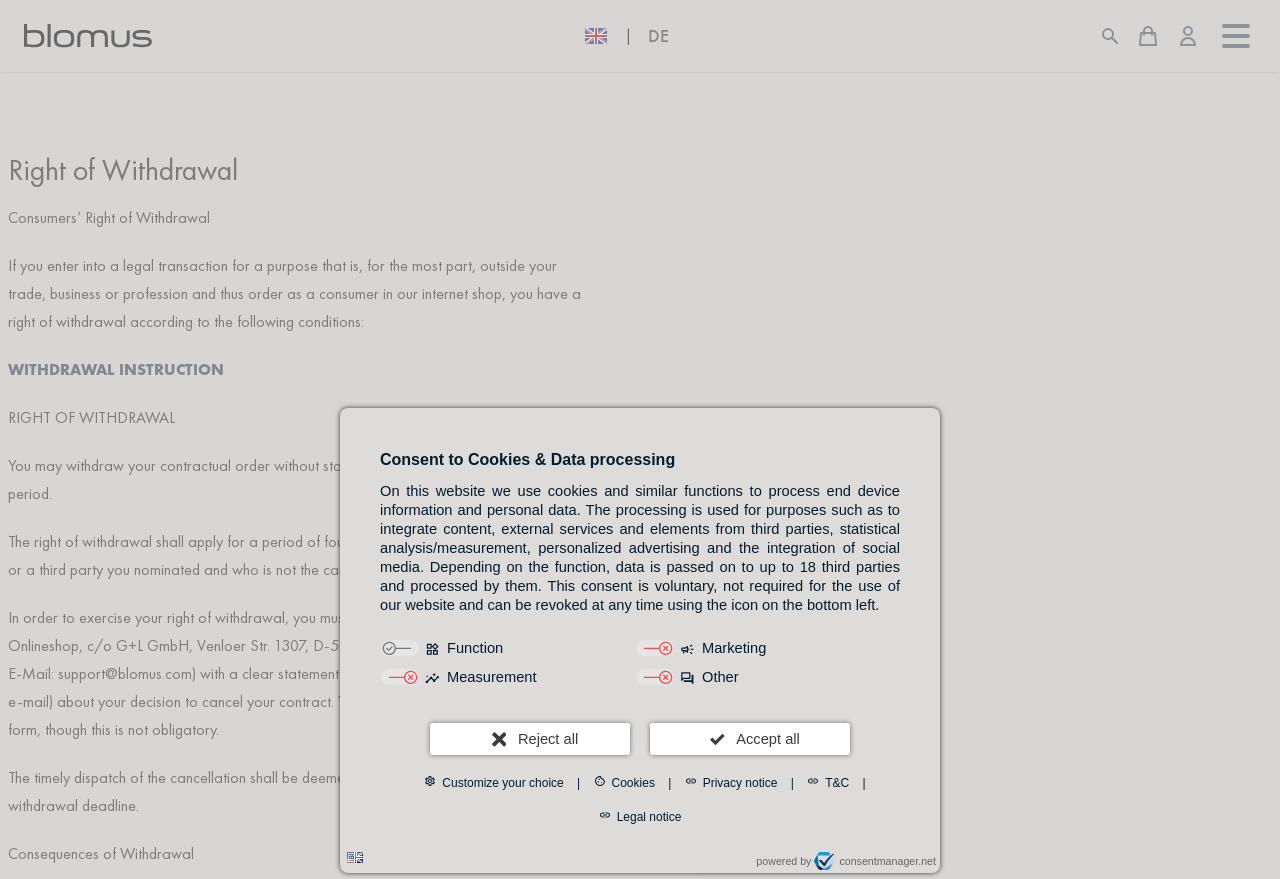Based on the image, provide a detailed response to the question:
What is the purpose of the checkboxes?

The checkboxes are part of a form labeled 'Purpose' and are used to select the purposes for which data processing is allowed, such as Marketing, Measurement, and Other.